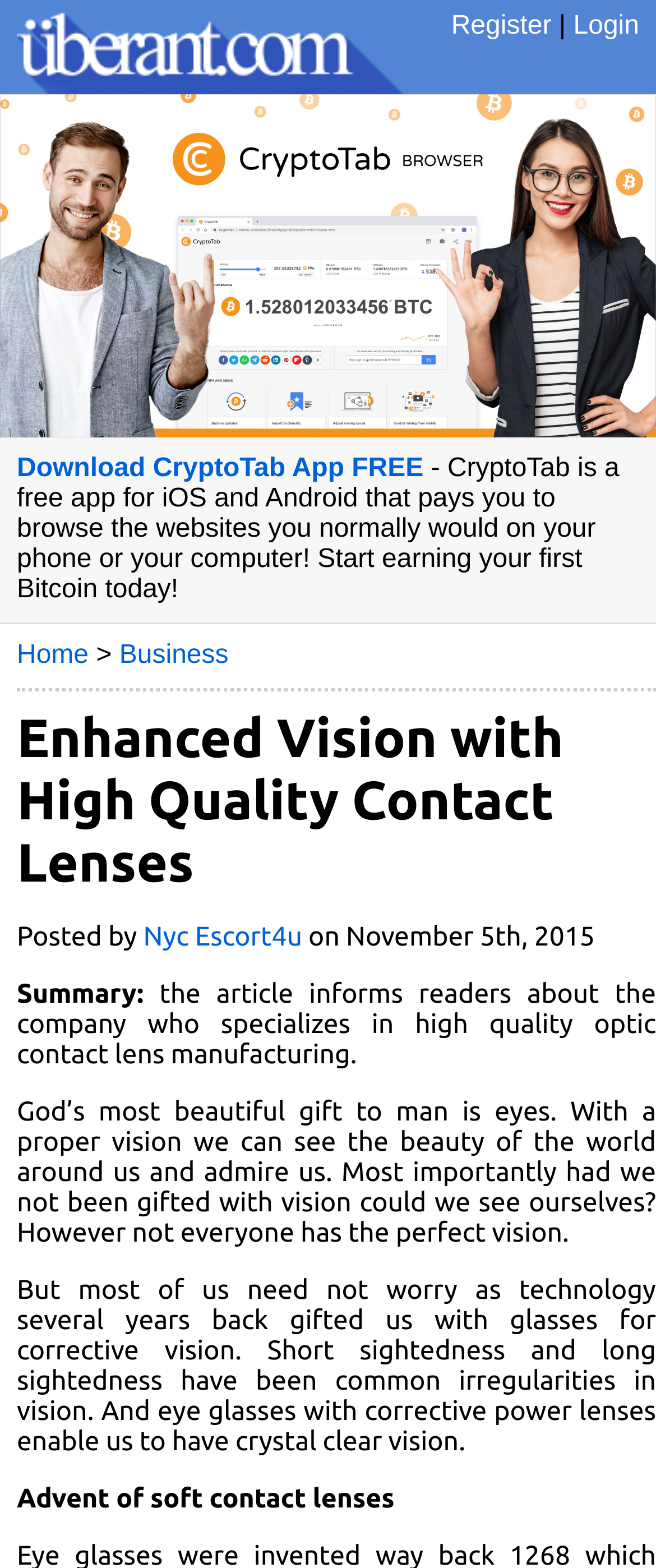Produce a meticulous description of the webpage.

The webpage is about a company that specializes in high-quality optic contact lens manufacturing. At the top of the page, there is a layout table with a row containing three links: "Register", "Login", and "Uberant", which is accompanied by an image. Below this, there is a large image that spans the entire width of the page.

On the left side of the page, there is a link to download the CryptoTab app, accompanied by a brief description of the app. Below this, there is a heading that reads "Enhanced Vision with High Quality Contact Lenses". 

Underneath the heading, there is a section that appears to be a blog post or article. The article is written by "Nyc Escort4u" and was posted on November 5th, 2015. The article begins with a summary that reads "God’s most beautiful gift to man is eyes. With a proper vision we..." and then continues to discuss the importance of vision and how technology has enabled us to correct vision irregularities with glasses and contact lenses. The article is divided into paragraphs, with the first paragraph discussing the beauty of vision, the second paragraph talking about corrective vision with glasses, and the third paragraph introducing the advent of soft contact lenses.

There are several links and images scattered throughout the page, including a link to the "Home" page, a link to the "Business" page, and an image associated with the "Uberant" link. Overall, the page appears to be a blog post or article about the importance of vision and the company's role in providing high-quality contact lenses.